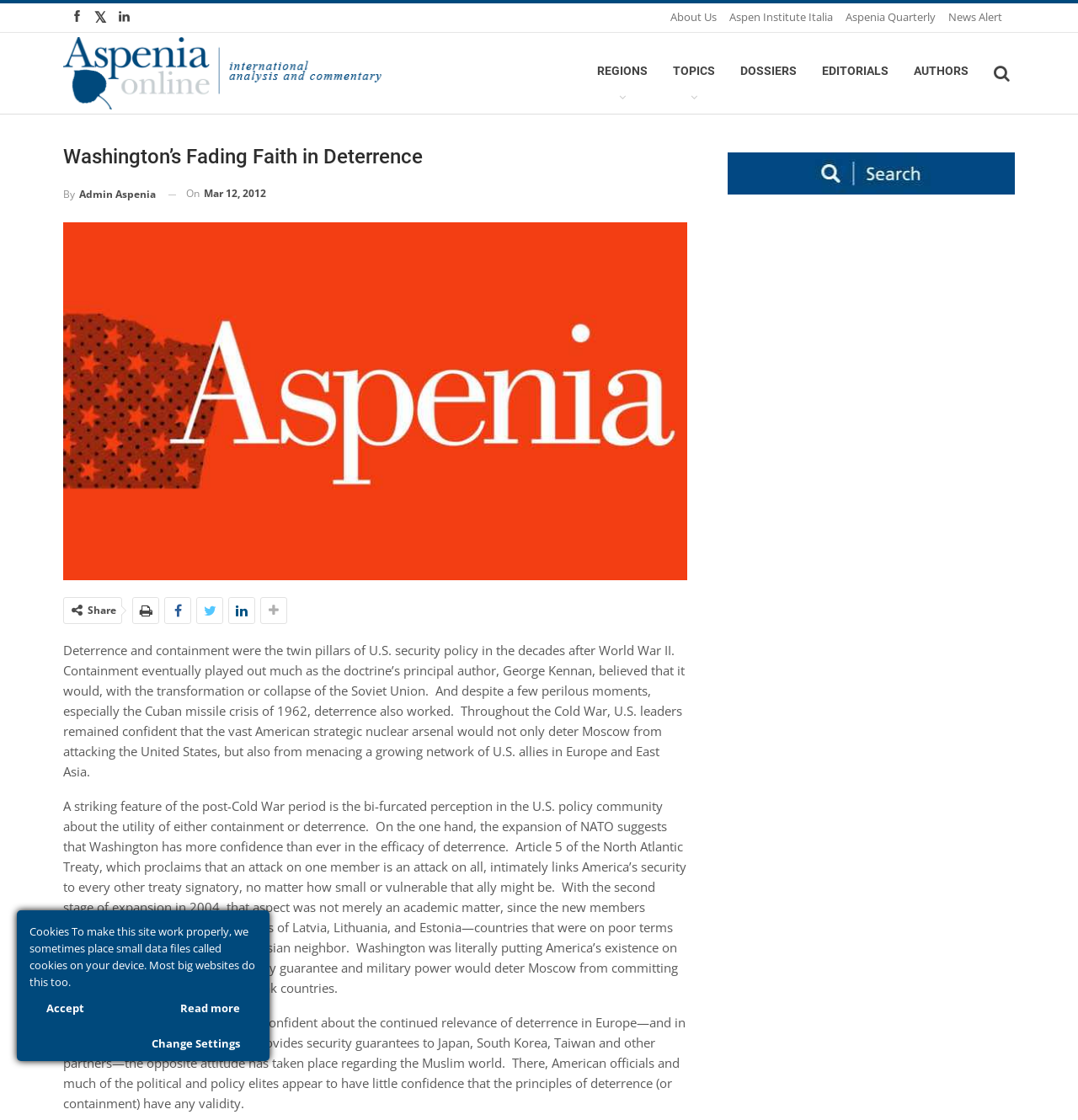Please identify the bounding box coordinates of the element's region that needs to be clicked to fulfill the following instruction: "Click on About Us". The bounding box coordinates should consist of four float numbers between 0 and 1, i.e., [left, top, right, bottom].

[0.622, 0.008, 0.665, 0.022]